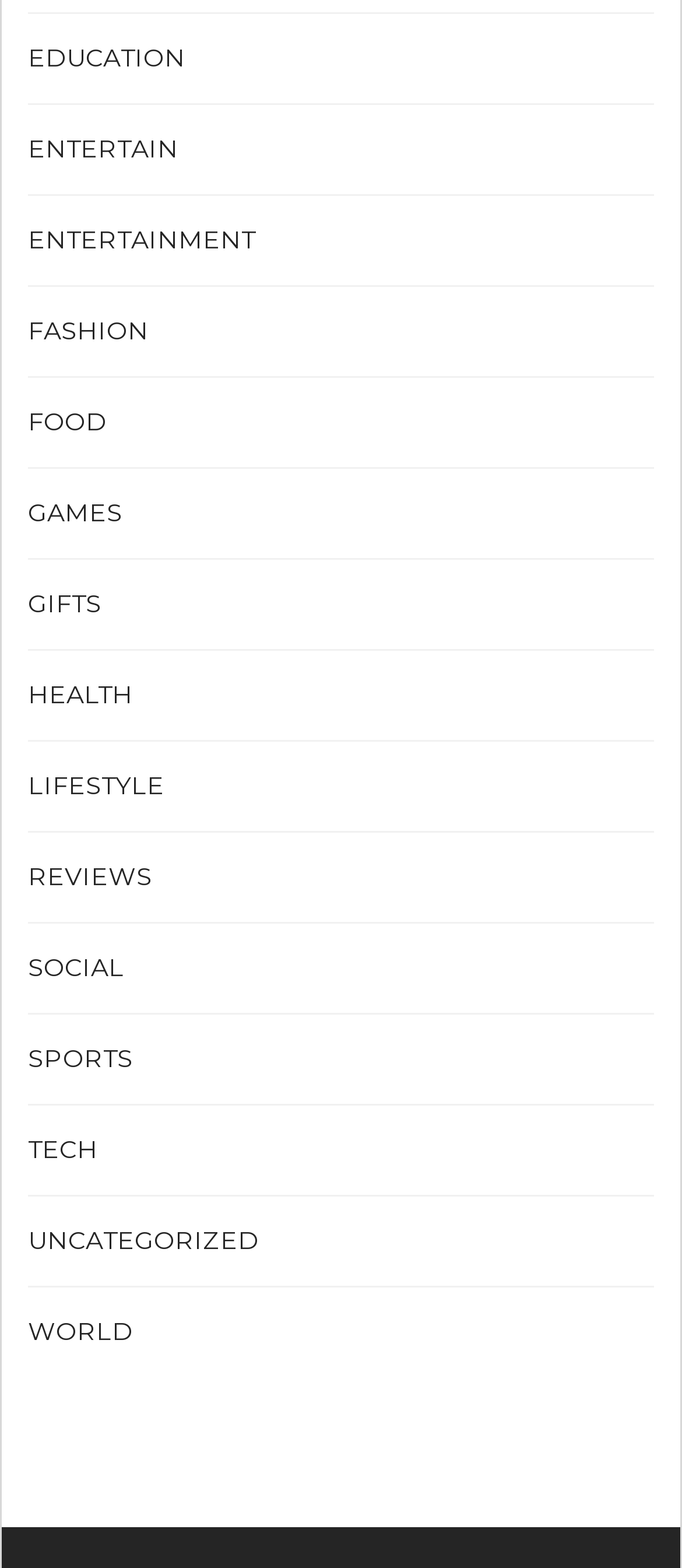Locate the bounding box coordinates of the clickable region to complete the following instruction: "go to HEALTH."

[0.041, 0.433, 0.195, 0.453]